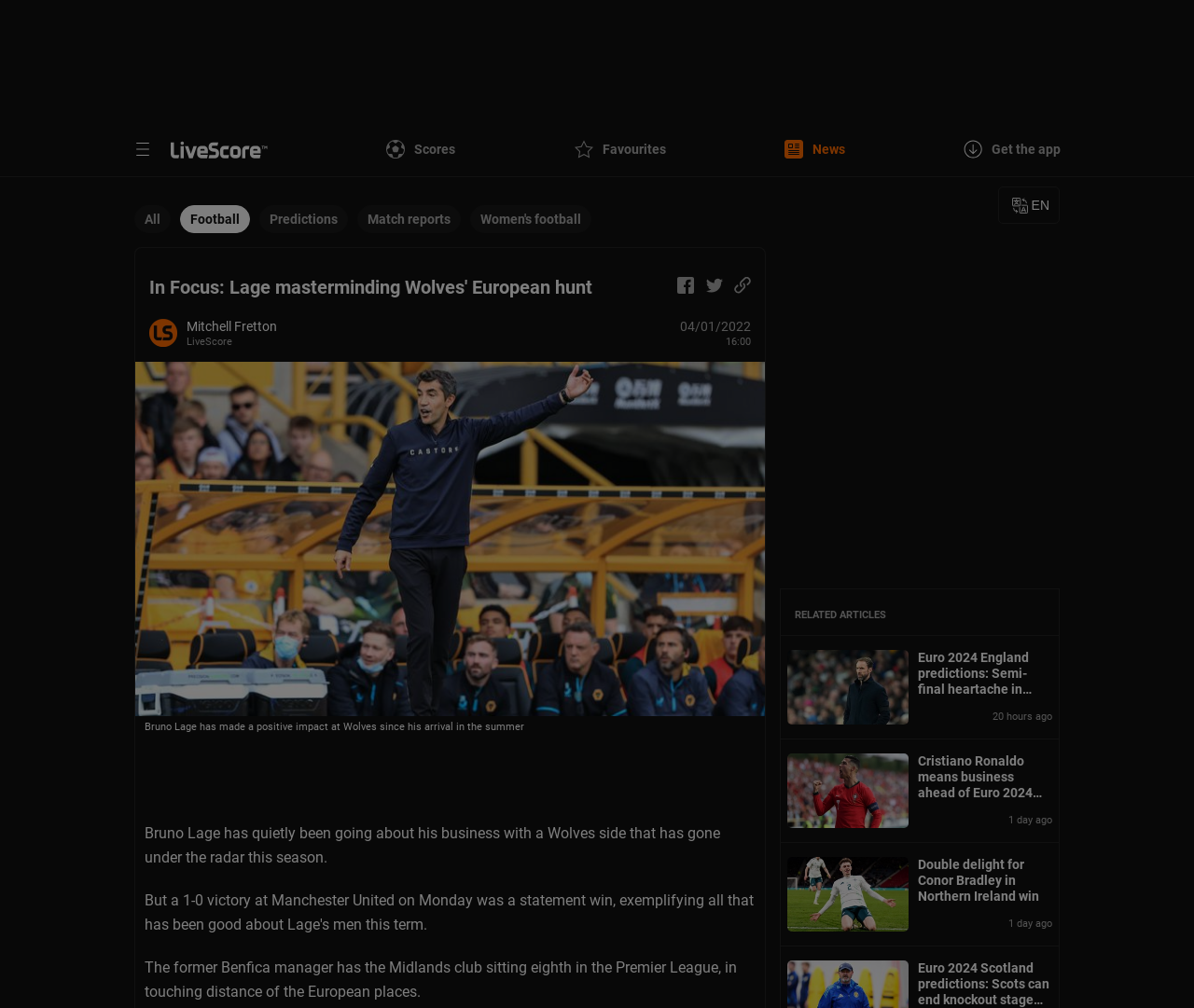Find and specify the bounding box coordinates that correspond to the clickable region for the instruction: "Switch to a different locale".

[0.836, 0.185, 0.888, 0.222]